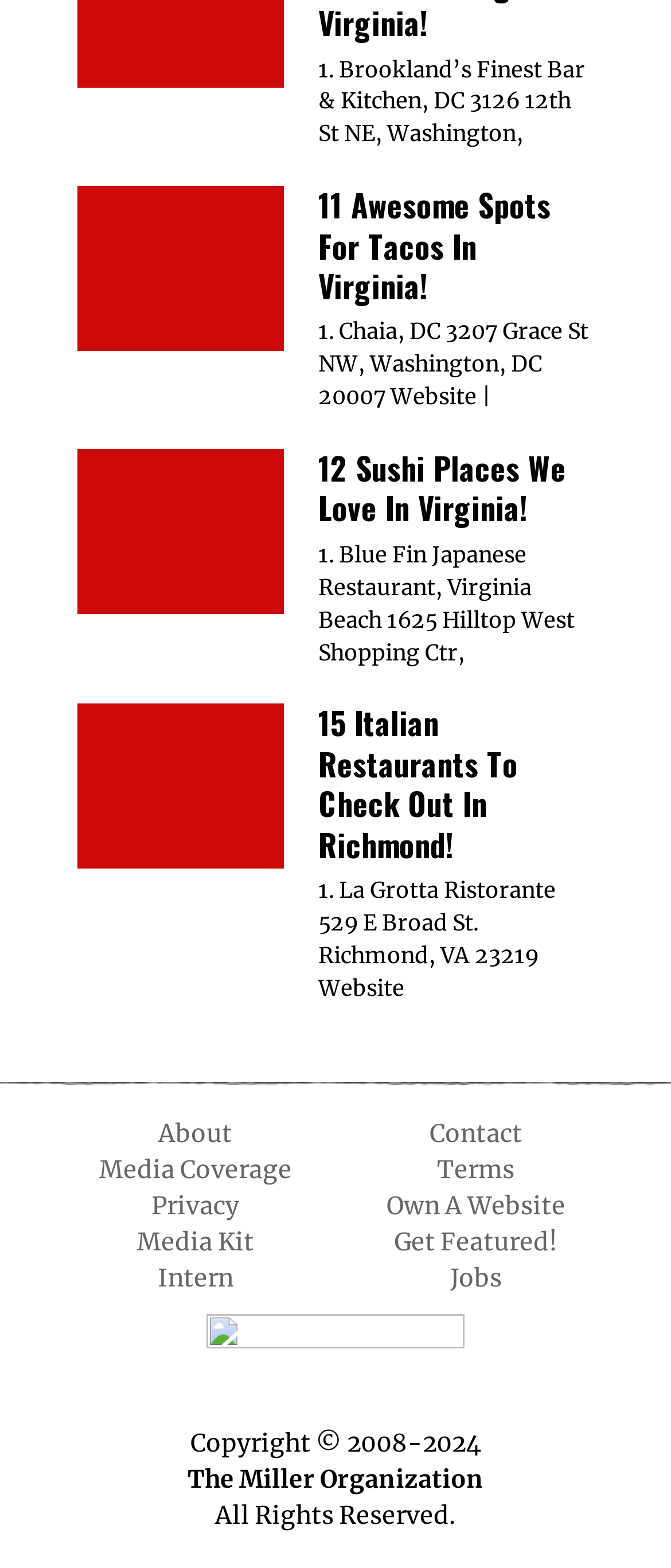Please identify the bounding box coordinates of the clickable element to fulfill the following instruction: "Read about 15 Italian Restaurants To Check Out In Richmond!". The coordinates should be four float numbers between 0 and 1, i.e., [left, top, right, bottom].

[0.474, 0.447, 0.772, 0.552]